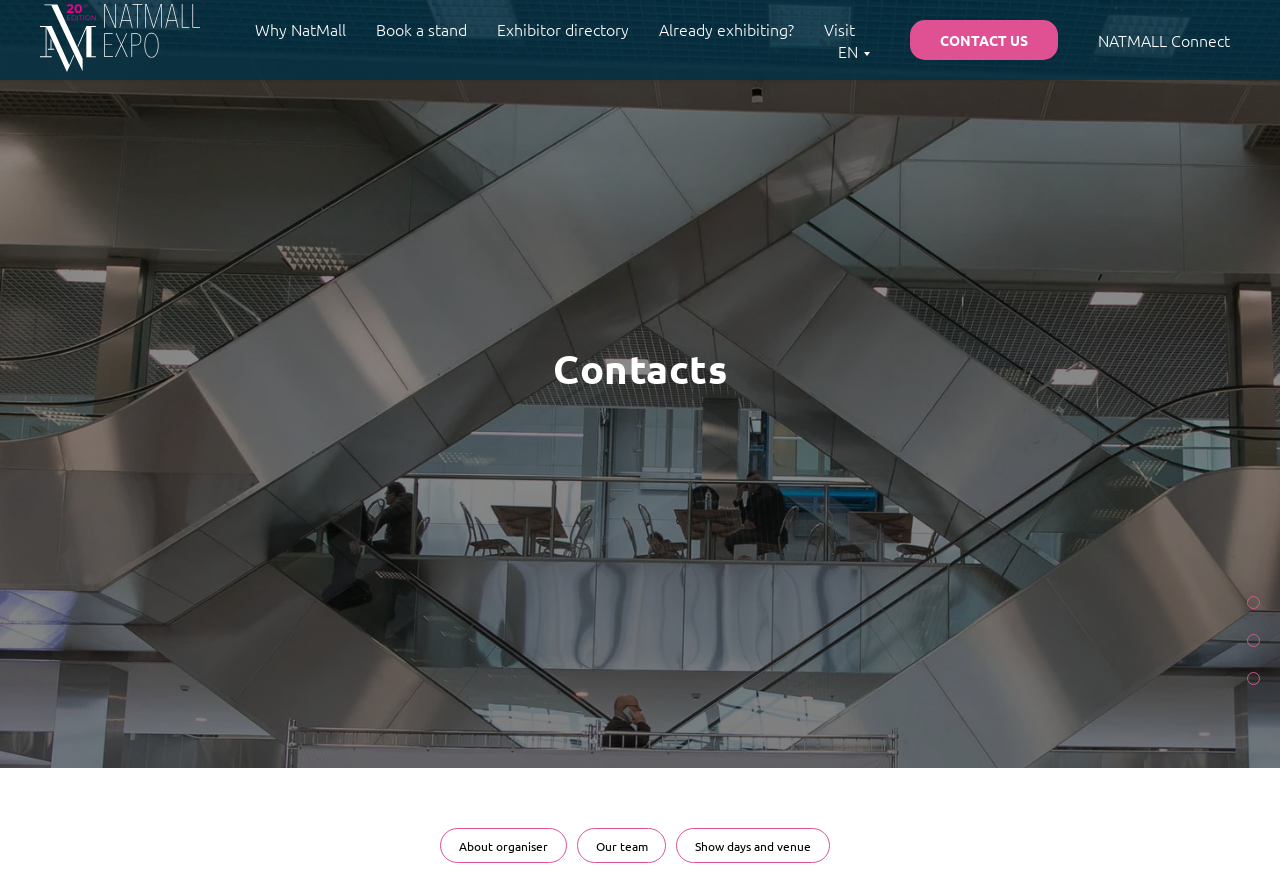What is the name of the organiser?
Using the image, provide a detailed and thorough answer to the question.

The webpage does not explicitly mention the name of the organiser, but it provides a link to 'About organiser' which may lead to more information.